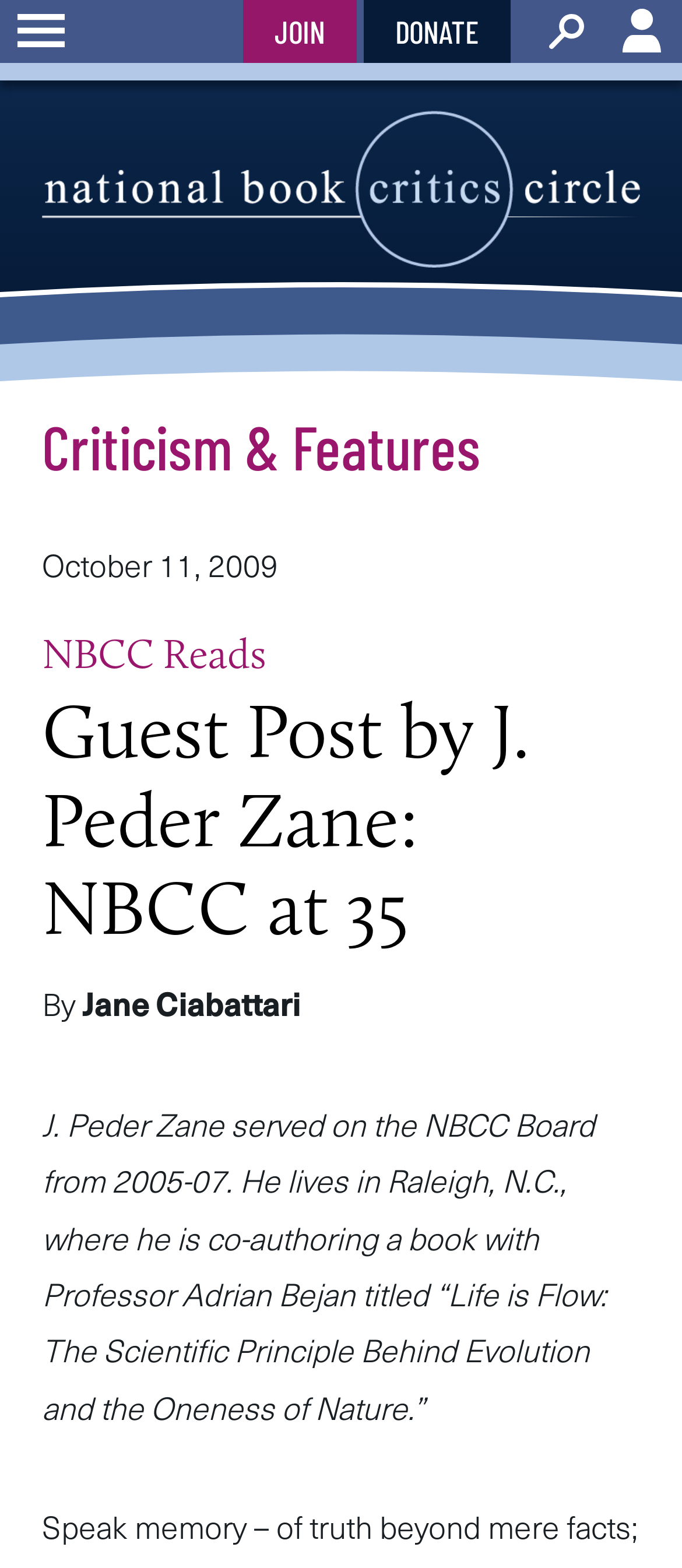Pinpoint the bounding box coordinates of the clickable element needed to complete the instruction: "click JOIN". The coordinates should be provided as four float numbers between 0 and 1: [left, top, right, bottom].

[0.403, 0.008, 0.477, 0.032]